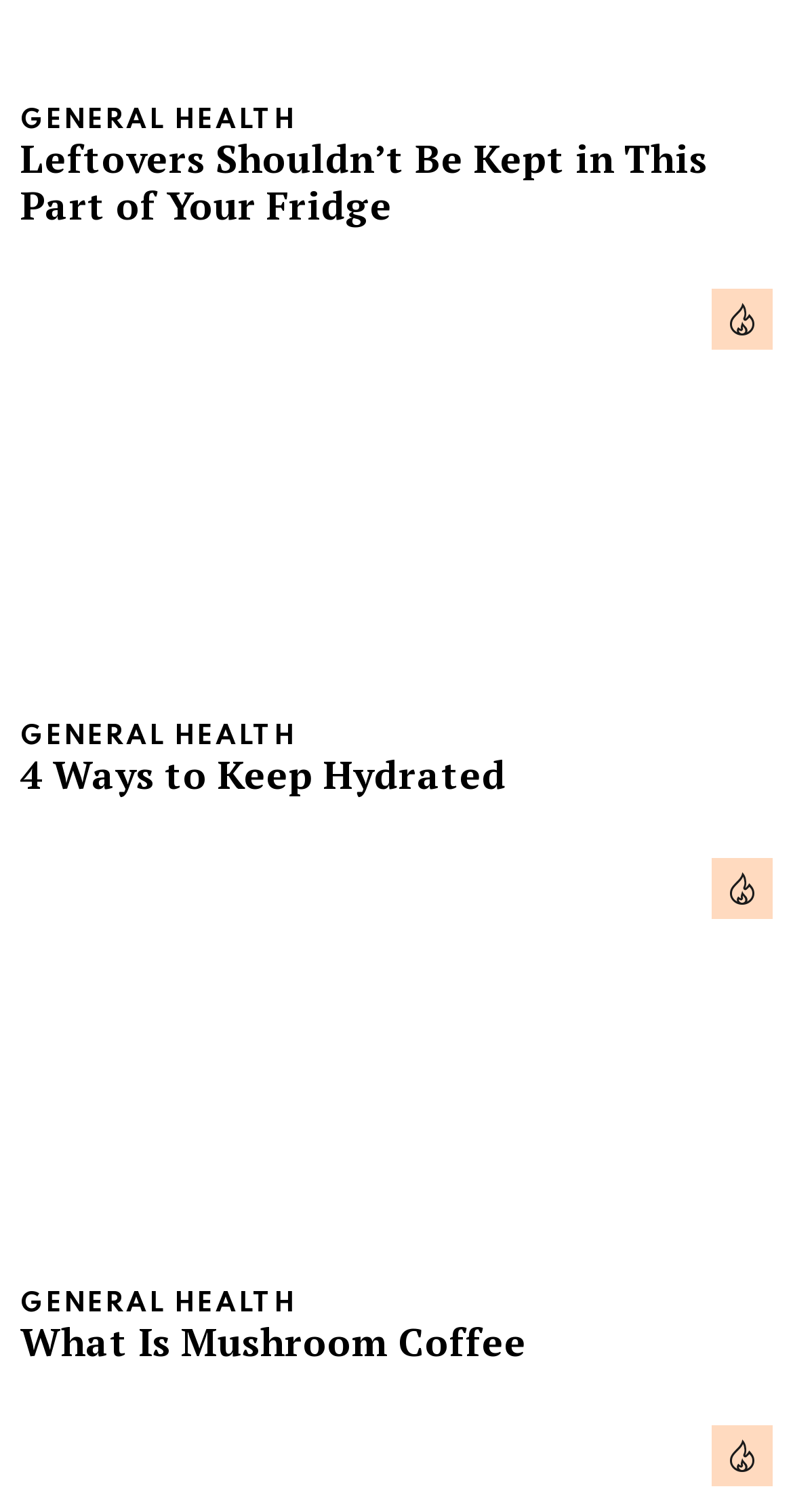Highlight the bounding box coordinates of the element that should be clicked to carry out the following instruction: "Click on the 'GENERAL HEALTH' link". The coordinates must be given as four float numbers ranging from 0 to 1, i.e., [left, top, right, bottom].

[0.026, 0.07, 0.374, 0.092]